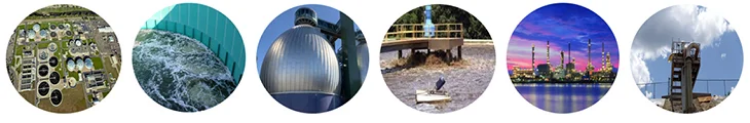Illustrate the scene in the image with a detailed description.

The image showcases a series of circular visuals, each representing various applications of aeration and water treatment technologies. The highlighted section features a "Tubular Membrane Microbubble Air Diffusion Aeration Tube," specifically designed for enhancing water treatment processes. Surrounding images illustrate the broader context of water management, including wastewater treatment facilities, aeration equipment, and oxygenation methods. These technologies play a crucial role in preserving water quality by effectively oxygenating wastewater, stabilizing sludge, and supporting aquatic ecosystems in rivers, lakes, and fish ponds. This comprehensive visual representation emphasizes the importance of innovative solutions in environmental conservation and wastewater management.